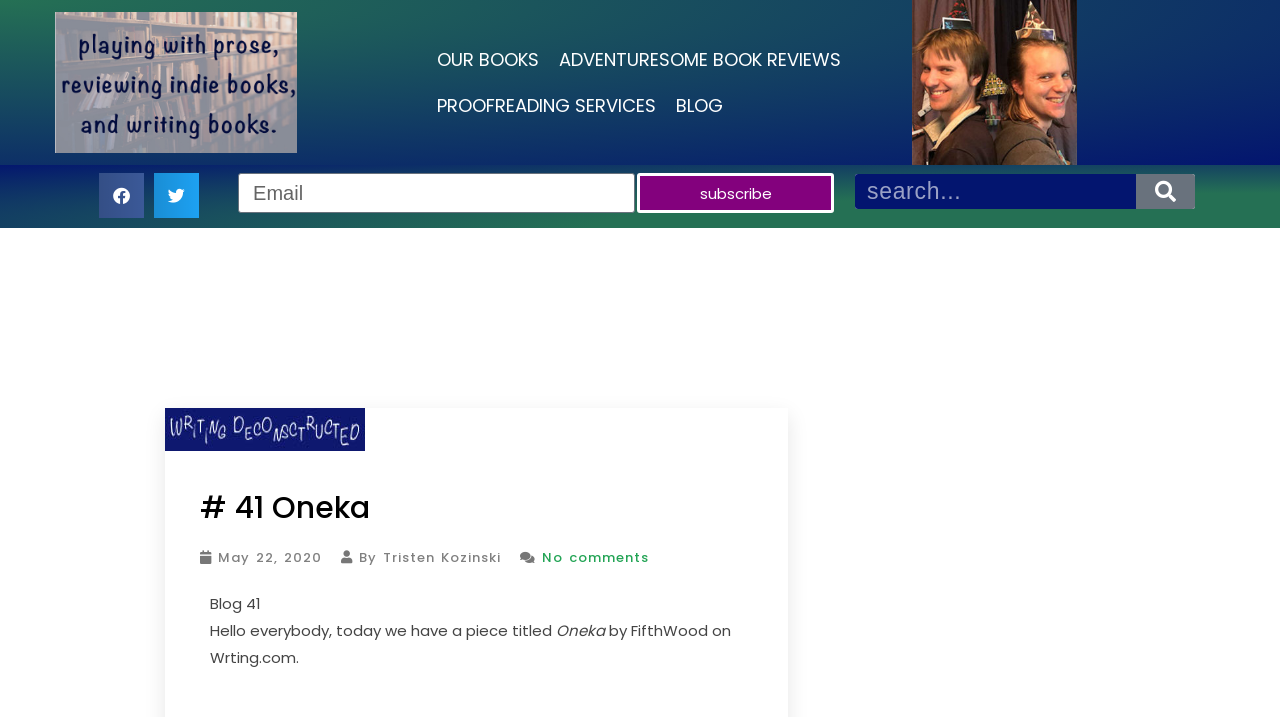Who is the author of the current blog post?
Refer to the image and provide a one-word or short phrase answer.

FifthWood